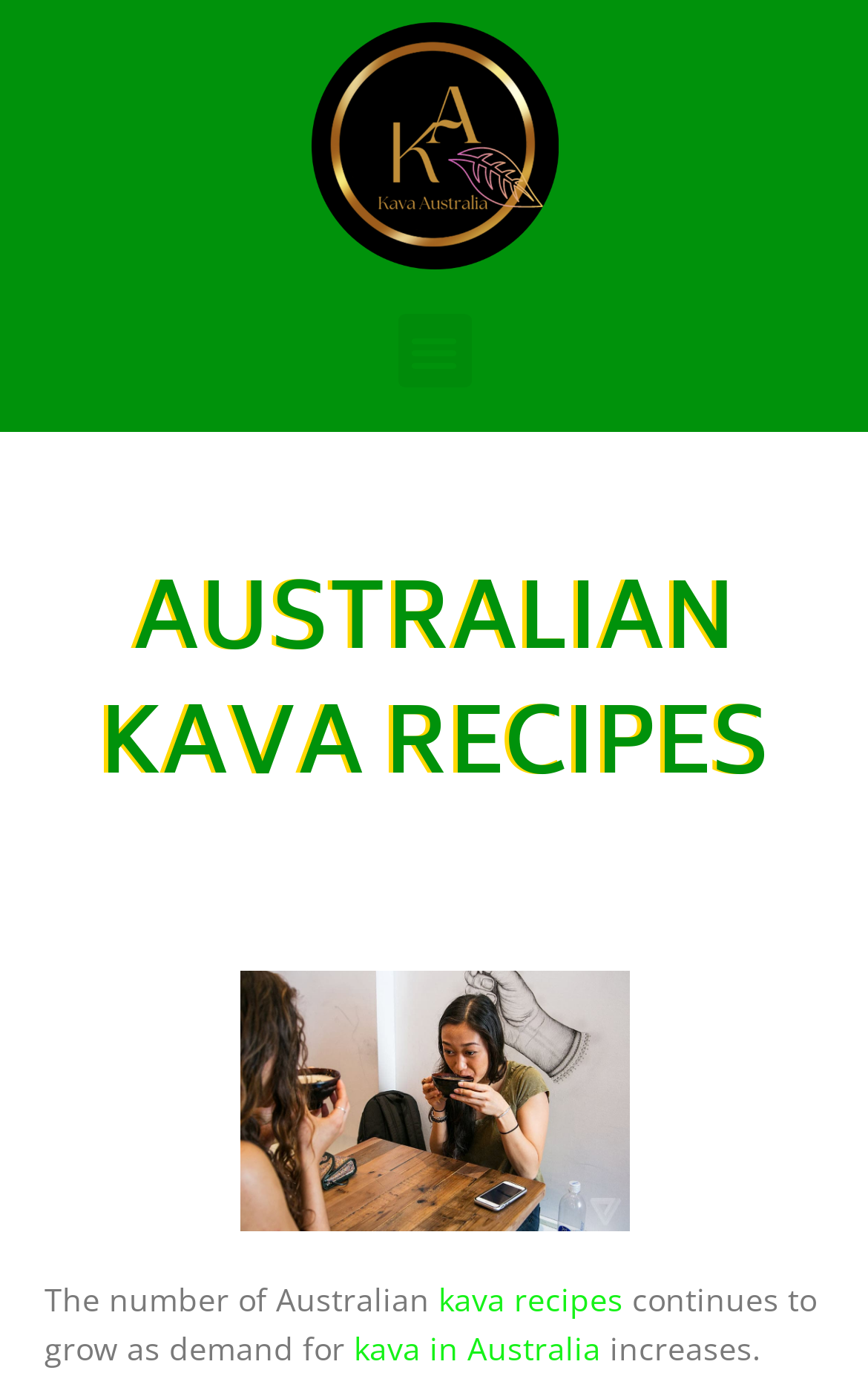Identify the bounding box for the UI element described as: "kava in Australia". Ensure the coordinates are four float numbers between 0 and 1, formatted as [left, top, right, bottom].

[0.408, 0.95, 0.692, 0.981]